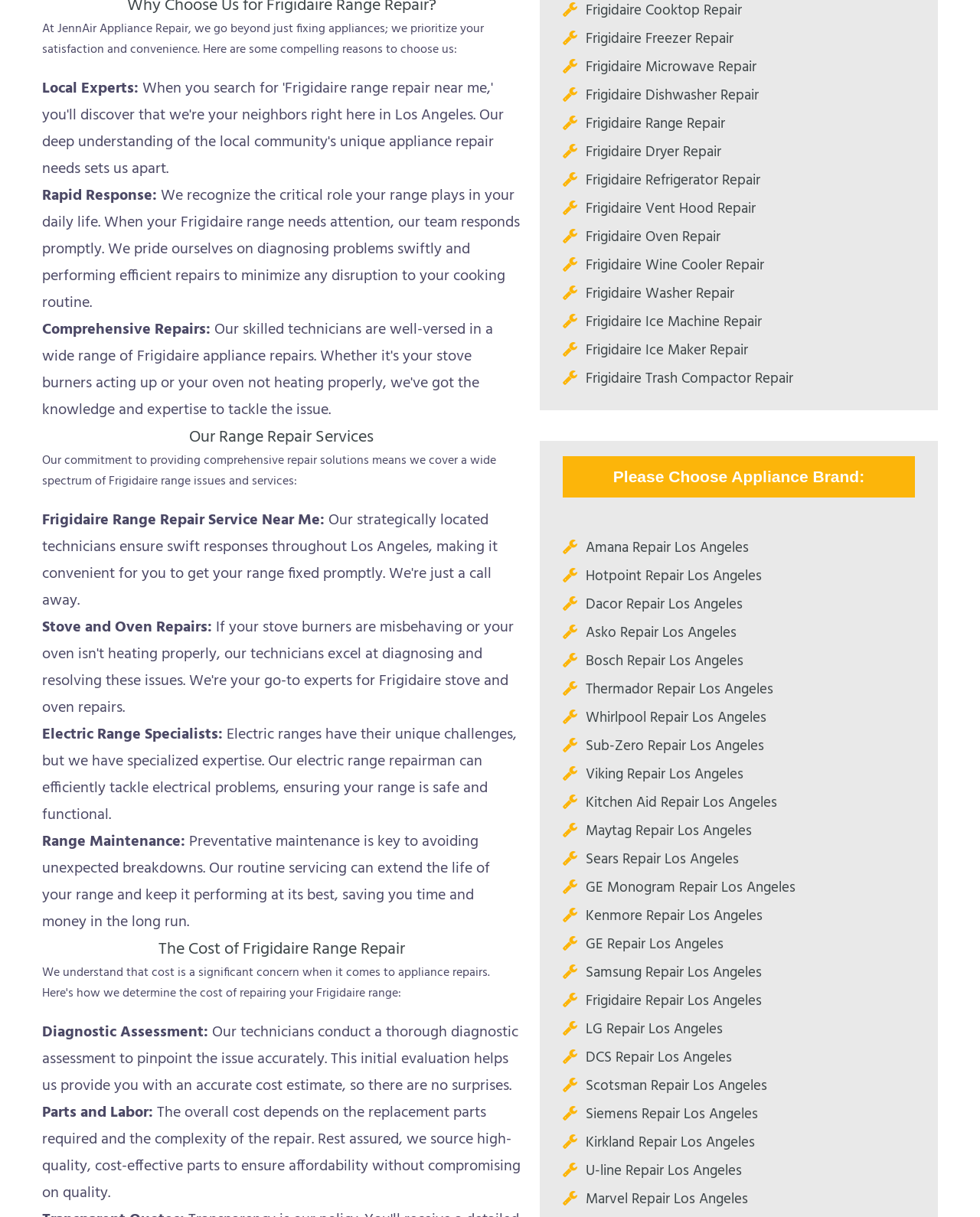Determine the bounding box coordinates of the region to click in order to accomplish the following instruction: "Click on Frigidaire Freezer Repair link". Provide the coordinates as four float numbers between 0 and 1, specifically [left, top, right, bottom].

[0.598, 0.022, 0.748, 0.041]